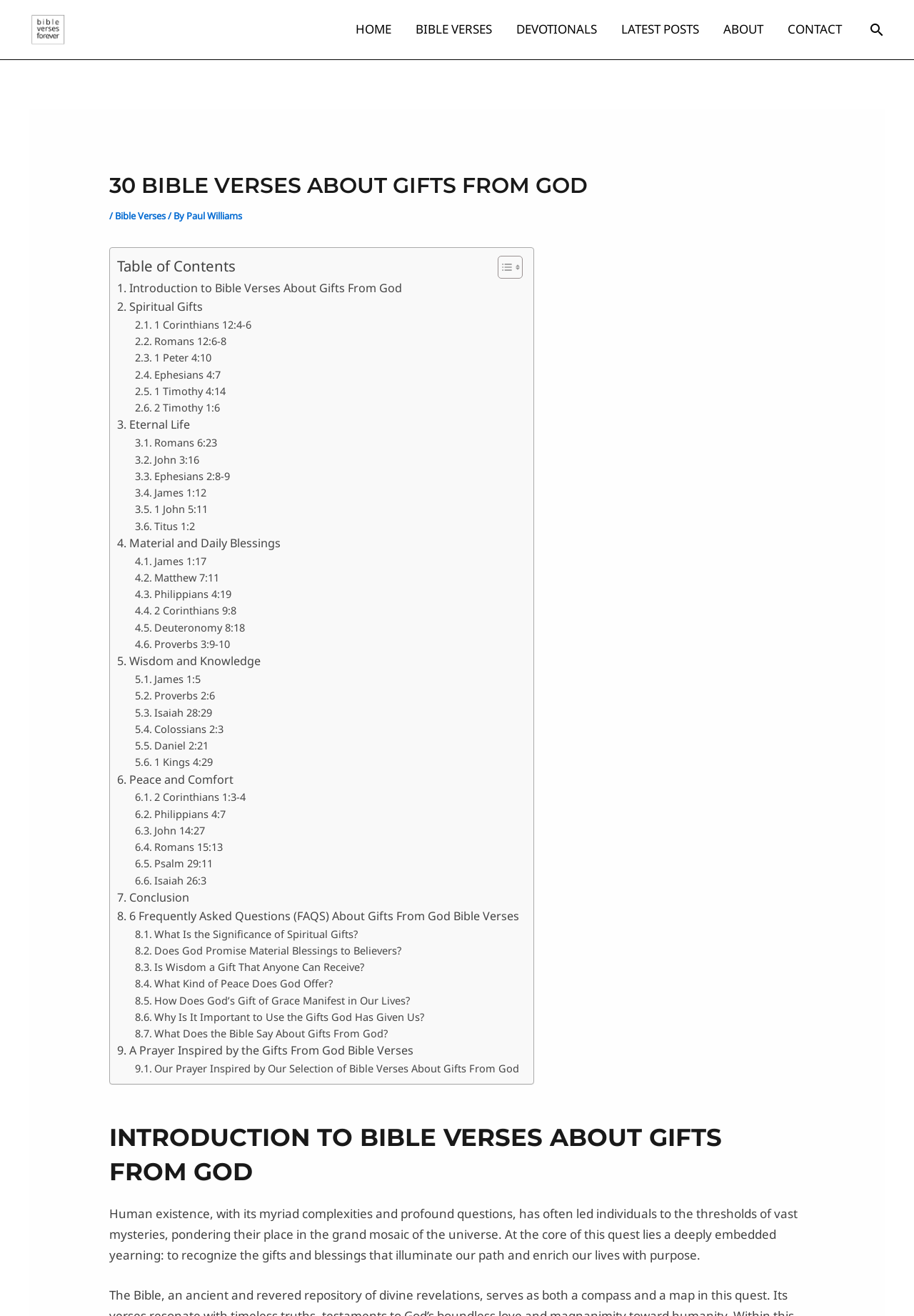Analyze the image and deliver a detailed answer to the question: How many FAQs are there in the article?

The article includes a section of 6 Frequently Asked Questions (FAQs) about gifts from God Bible verses, which provide additional information and answers to common questions about the topic.